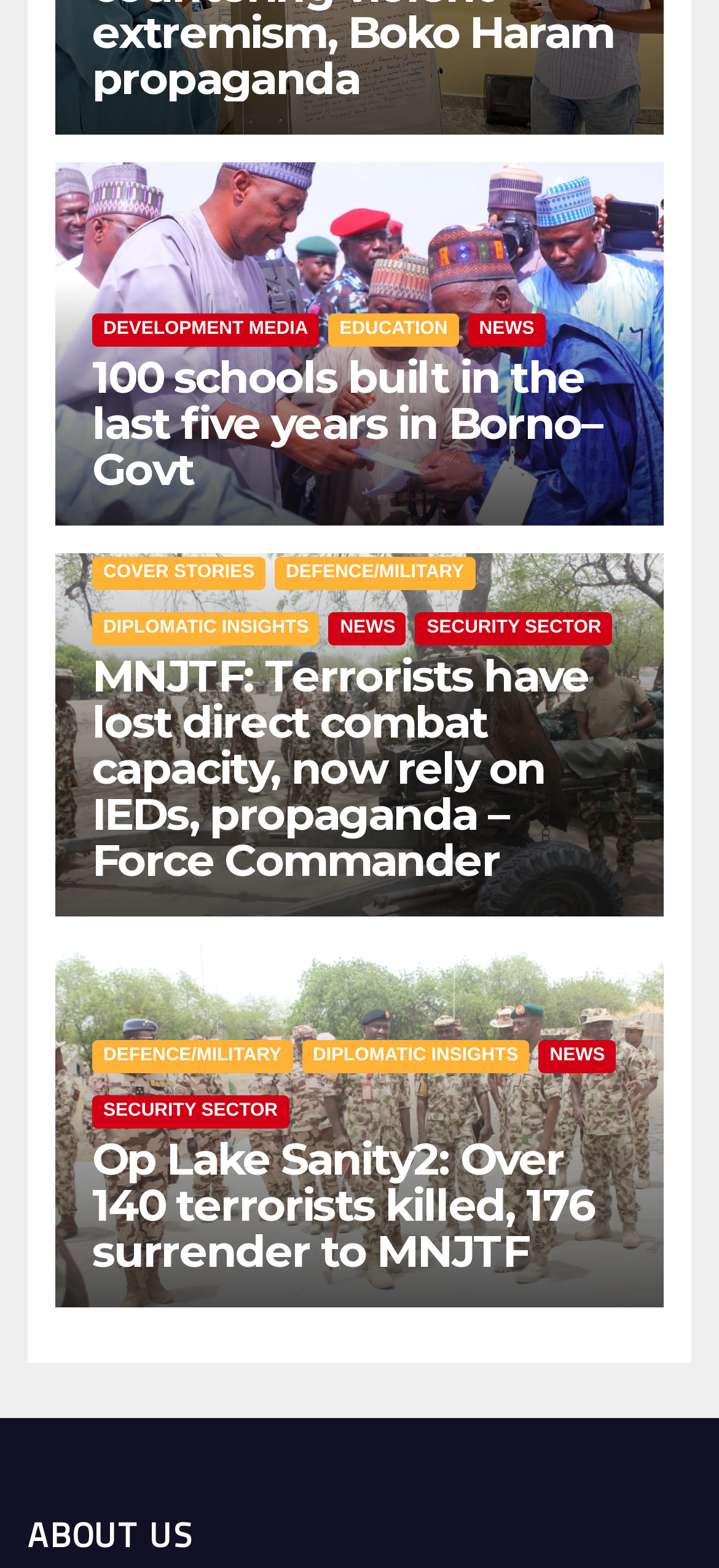Please locate the clickable area by providing the bounding box coordinates to follow this instruction: "Learn about ABOUT US".

[0.038, 0.951, 0.962, 0.993]